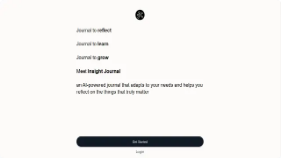Please answer the following question using a single word or phrase: 
What is the navigation button's color?

Dark